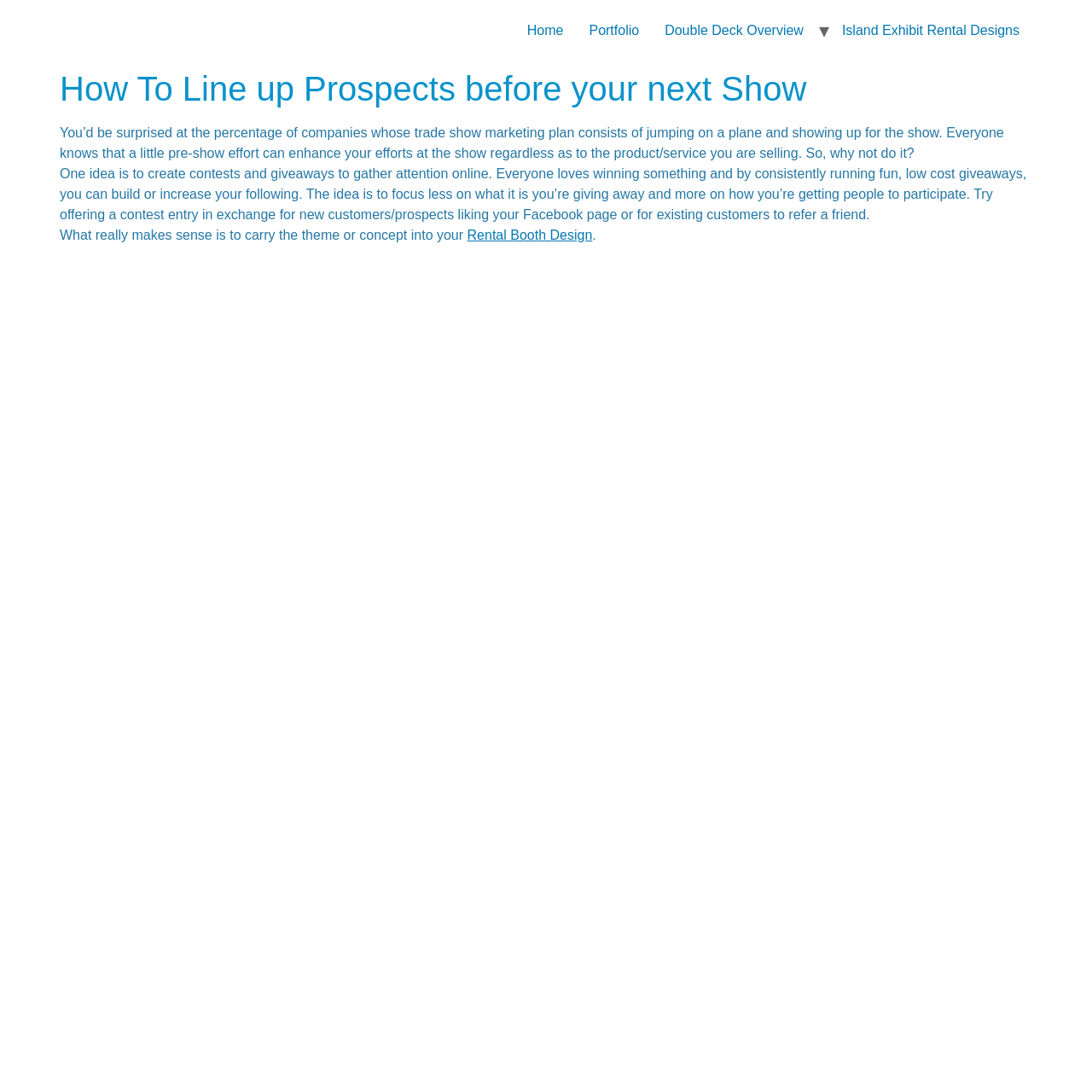What is mentioned as a way to get people to participate in contests?
Answer with a single word or phrase by referring to the visual content.

Liking a Facebook page or referring a friend